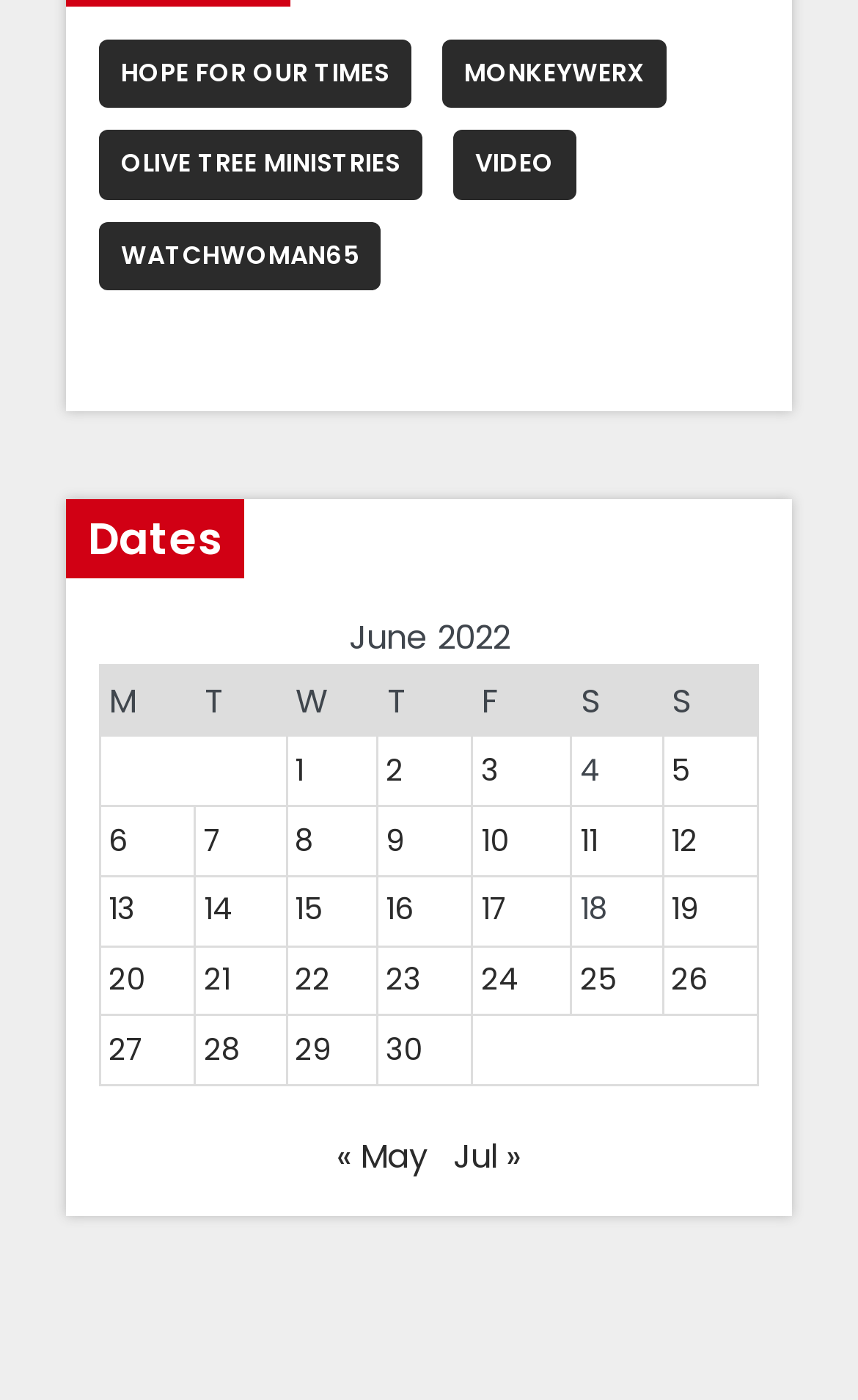How many links are under 'Hope for Our Times'?
Can you give a detailed and elaborate answer to the question?

I counted the number of links under the 'Hope for Our Times' category, which is 5.